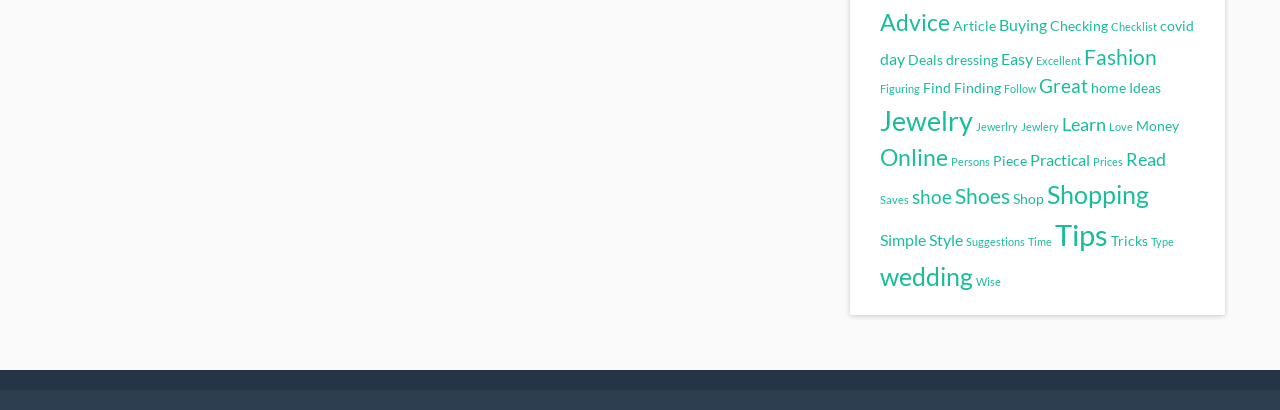Provide the bounding box coordinates of the area you need to click to execute the following instruction: "Explore 'Shopping' options".

[0.818, 0.436, 0.898, 0.509]